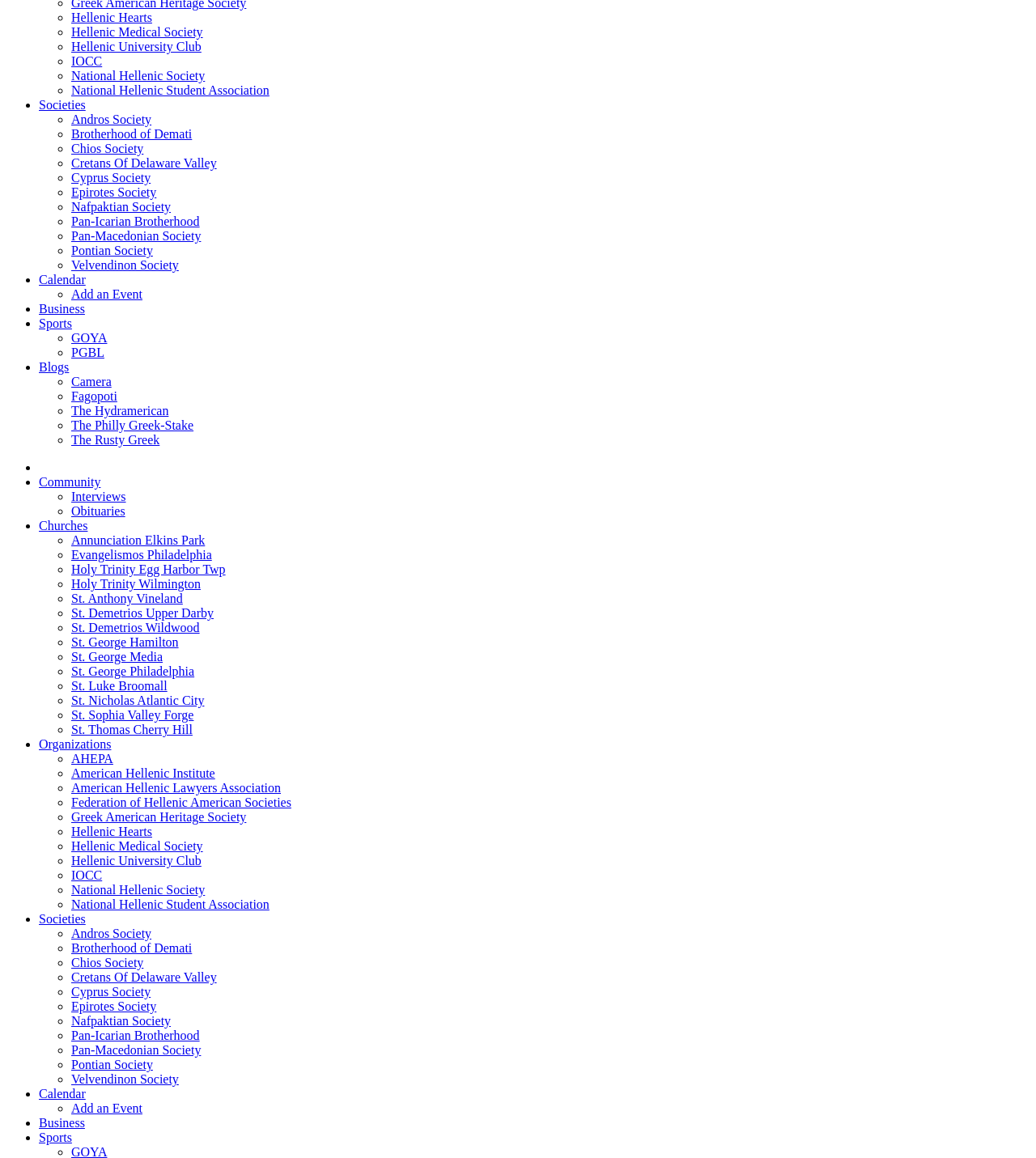Find the bounding box coordinates of the UI element according to this description: "Velvendinon Society".

[0.069, 0.223, 0.173, 0.235]